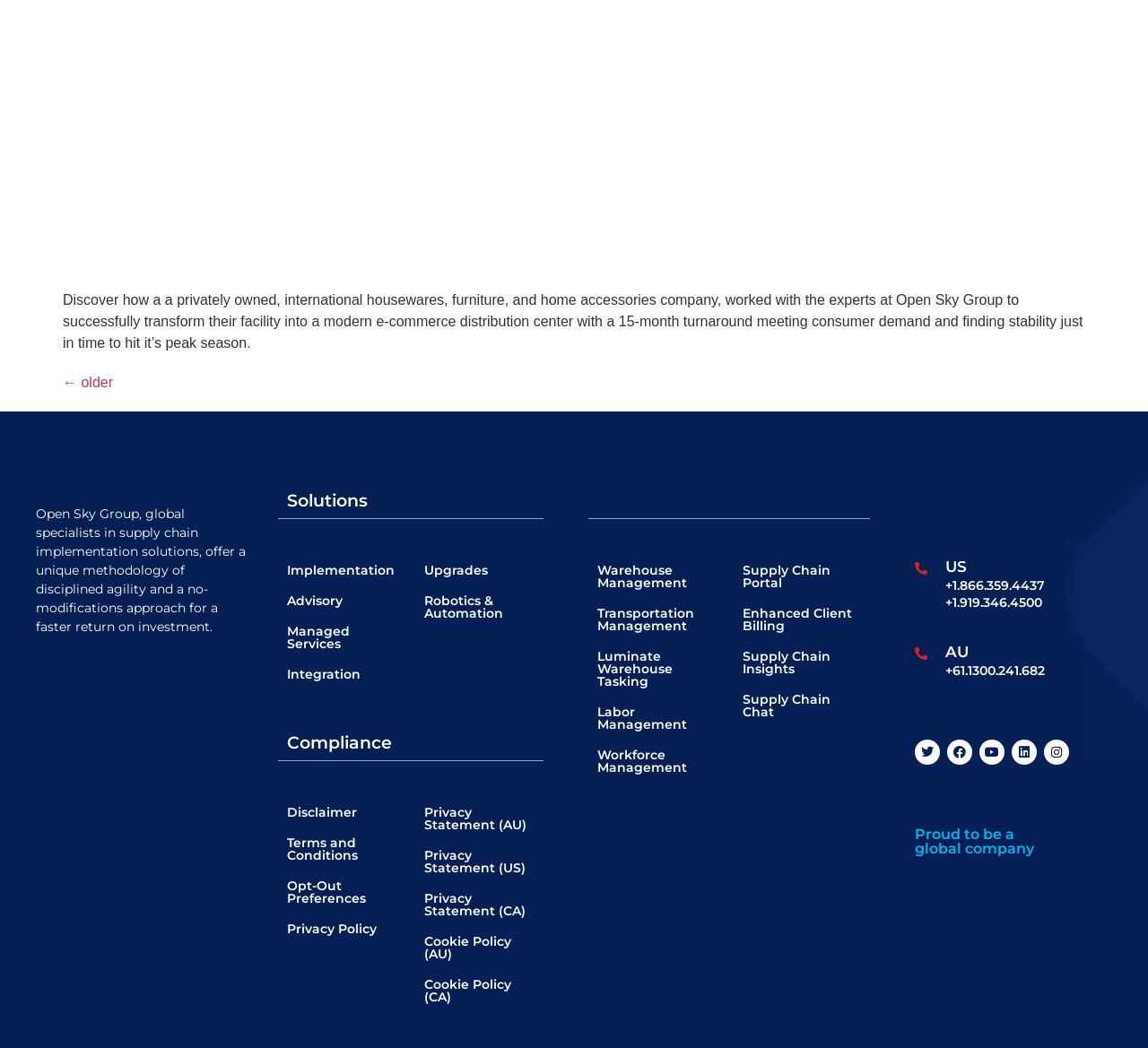Determine the coordinates of the bounding box for the clickable area needed to execute this instruction: "Read the 'Solutions' heading".

[0.25, 0.469, 0.466, 0.486]